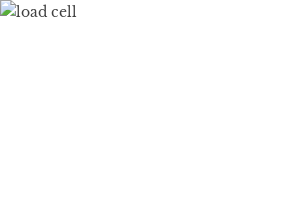Provide an in-depth description of the image.

The image features a load cell, a crucial device used in weighing systems. Load cells convert a force such as weight into an electrical signal, enabling accurate measurements in various applications, including industrial, commercial, and scientific settings. This particular image highlights the technical elements of a load cell, likely illustrating its importance in ensuring safety and compliance in environments where precise weight measurement is essential. The accompanying article discusses the recent OSHA fines imposed on four gas companies due to safety violations related to hazardous conditions, emphasizing the importance of proper inspection and safety measures in high-risk industries.